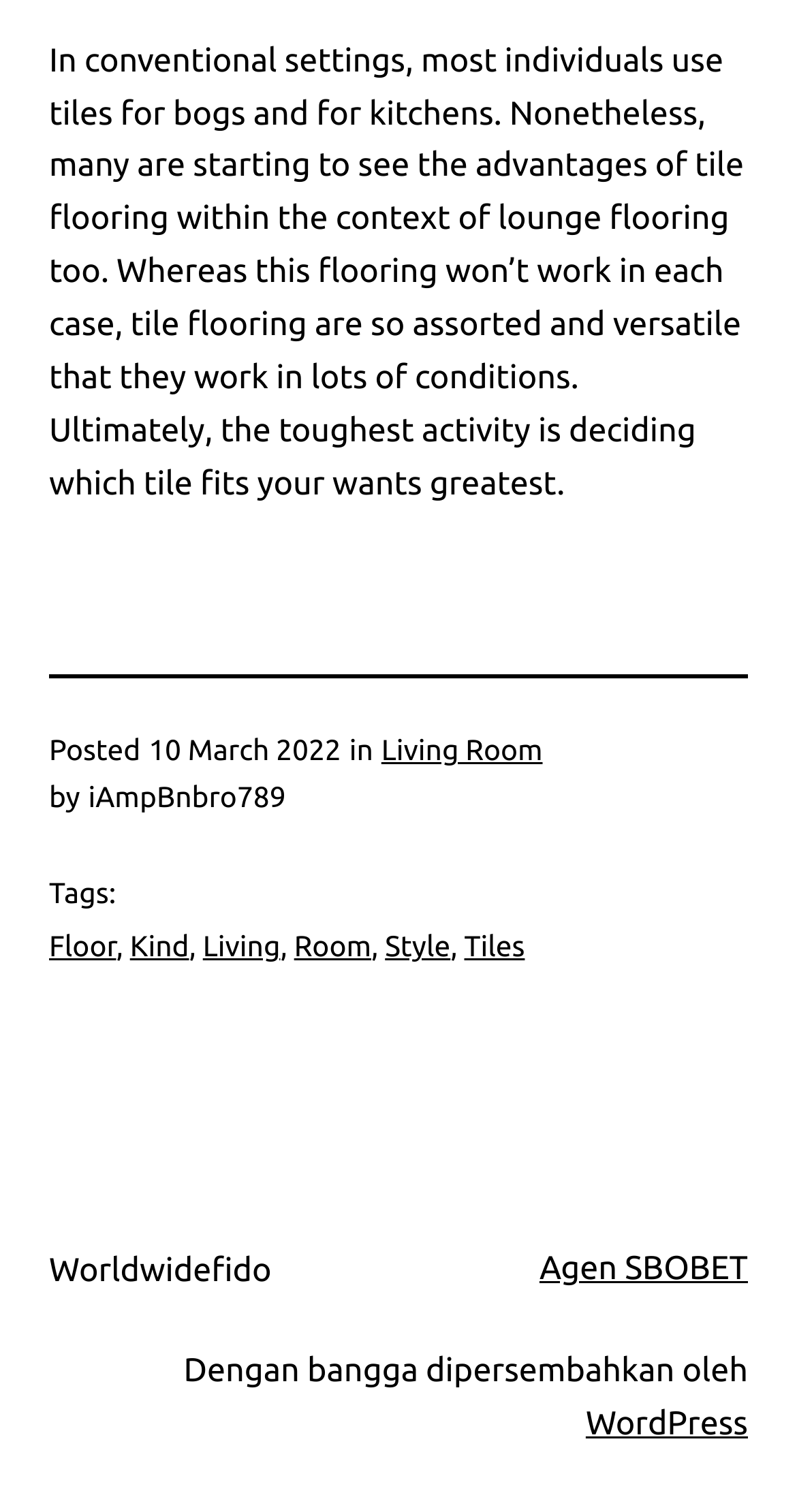Pinpoint the bounding box coordinates of the area that must be clicked to complete this instruction: "Visit the Living Room category".

[0.478, 0.486, 0.681, 0.507]